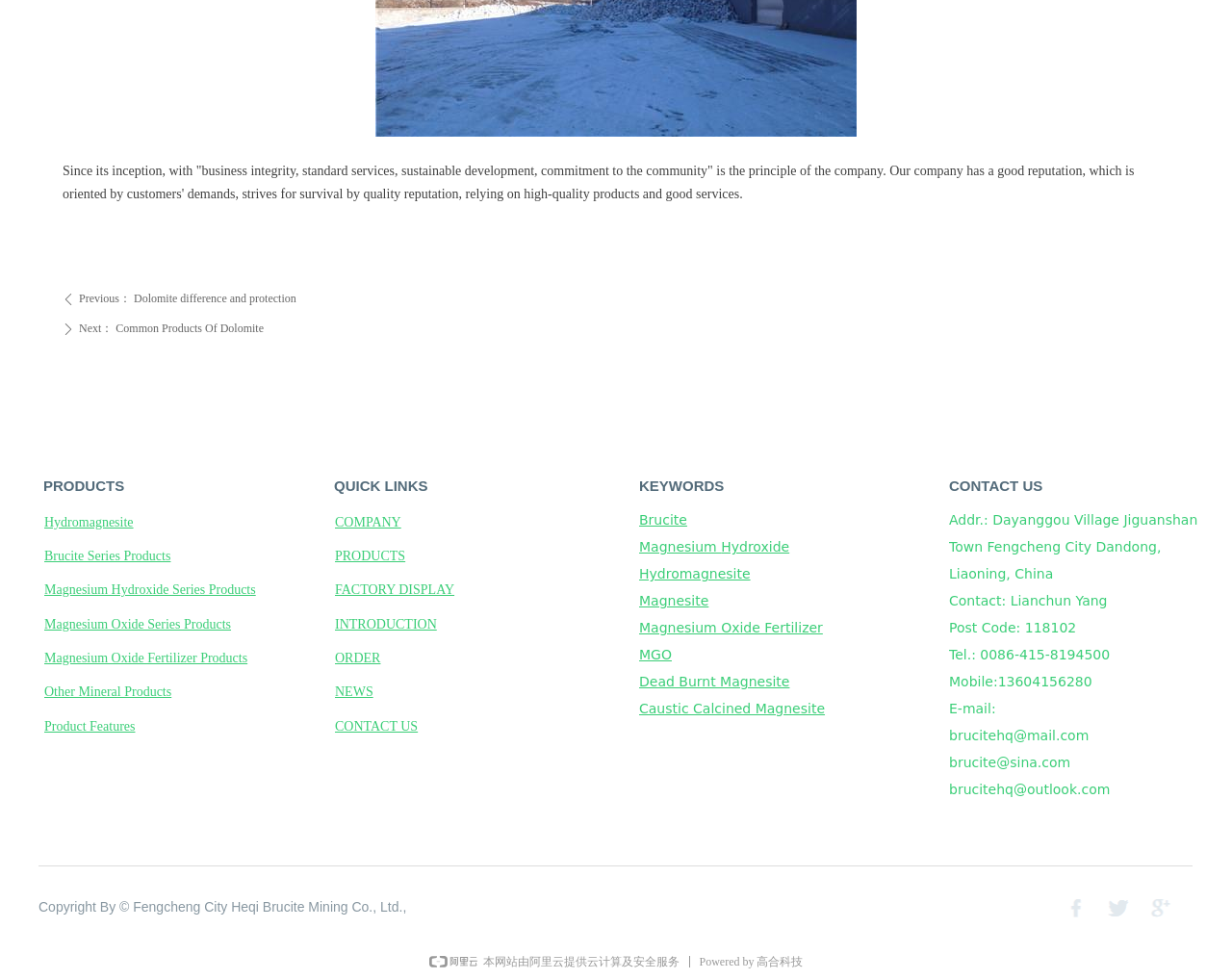Find the bounding box coordinates for the area you need to click to carry out the instruction: "Click the 'PRODUCTS' link". The coordinates should be four float numbers between 0 and 1, indicated as [left, top, right, bottom].

[0.035, 0.478, 0.131, 0.514]